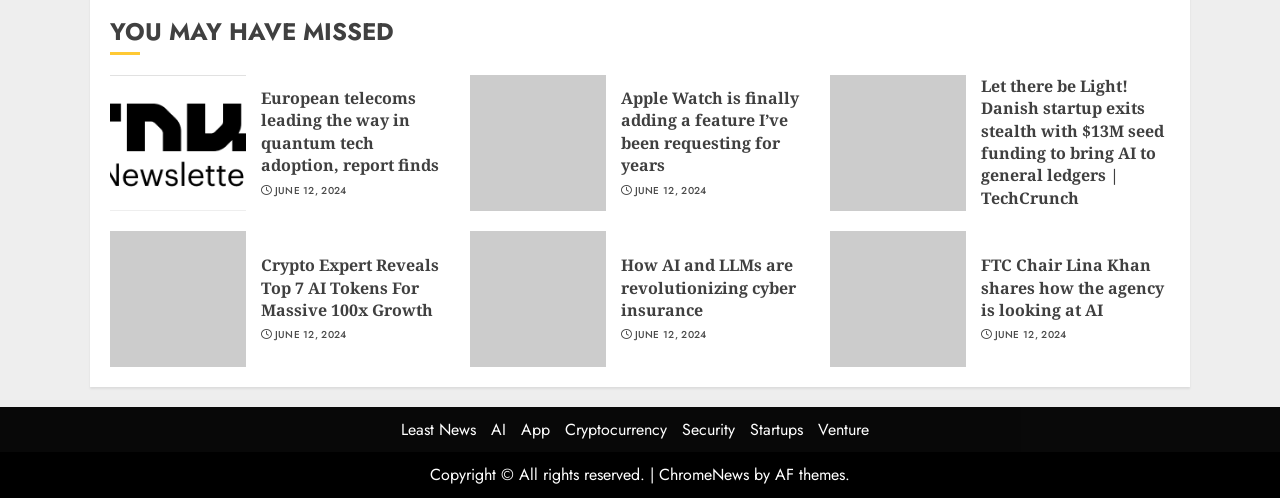Using the element description: "Least News", determine the bounding box coordinates for the specified UI element. The coordinates should be four float numbers between 0 and 1, [left, top, right, bottom].

[0.313, 0.839, 0.372, 0.885]